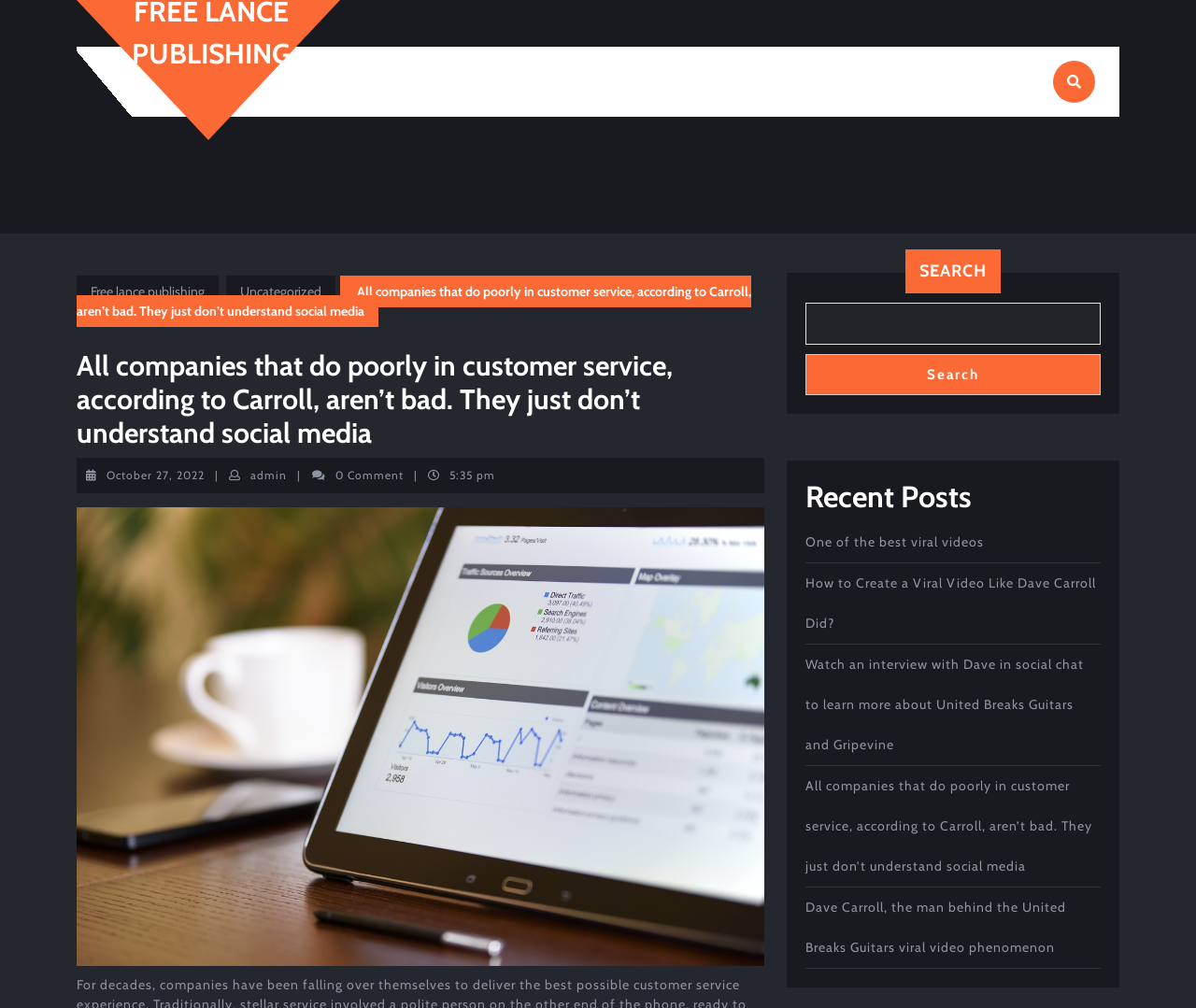Could you identify the text that serves as the heading for this webpage?

All companies that do poorly in customer service, according to Carroll, aren’t bad. They just don’t understand social media